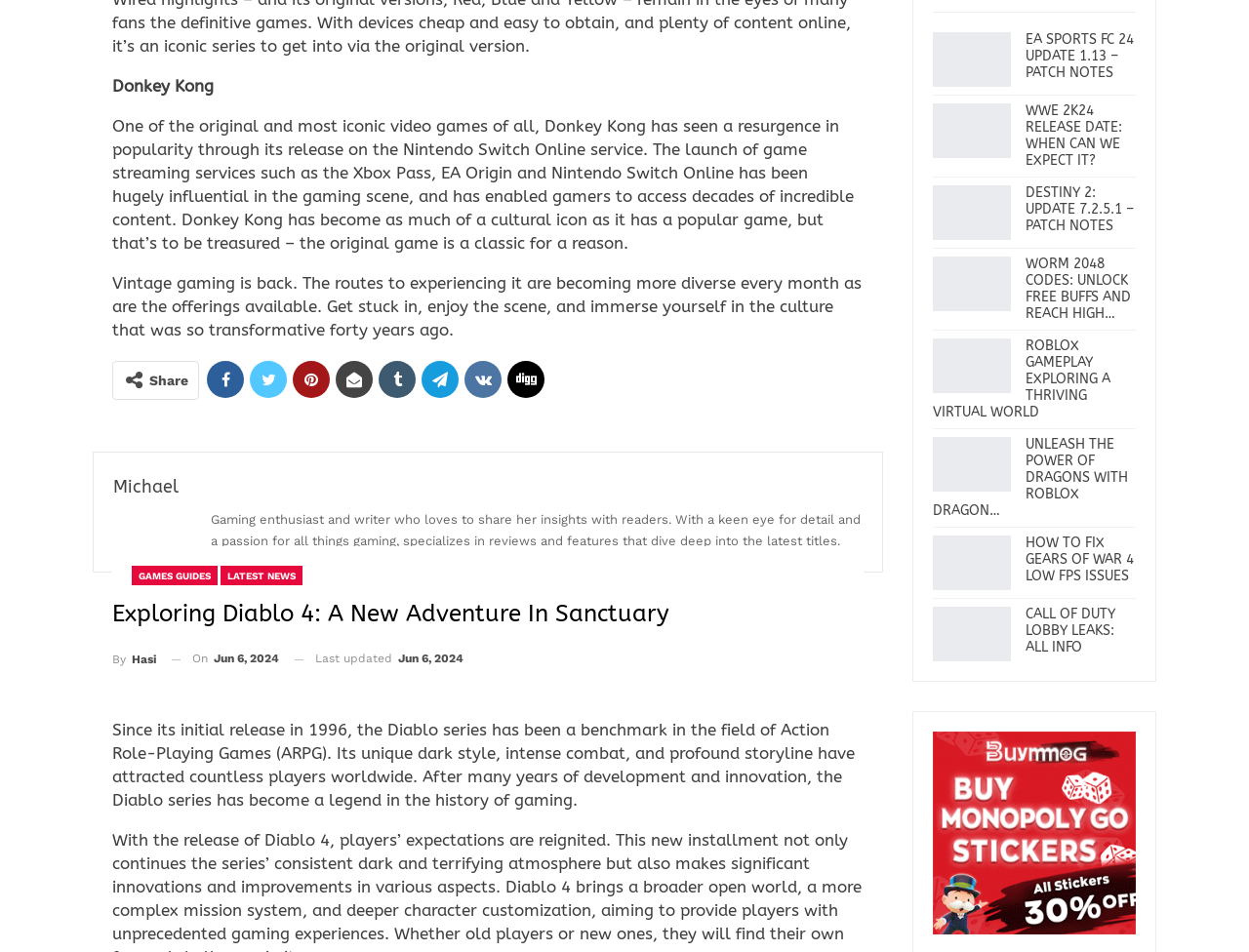Return the bounding box coordinates of the UI element that corresponds to this description: "GAMES GUIDES". The coordinates must be given as four float numbers in the range of 0 and 1, [left, top, right, bottom].

[0.105, 0.594, 0.174, 0.615]